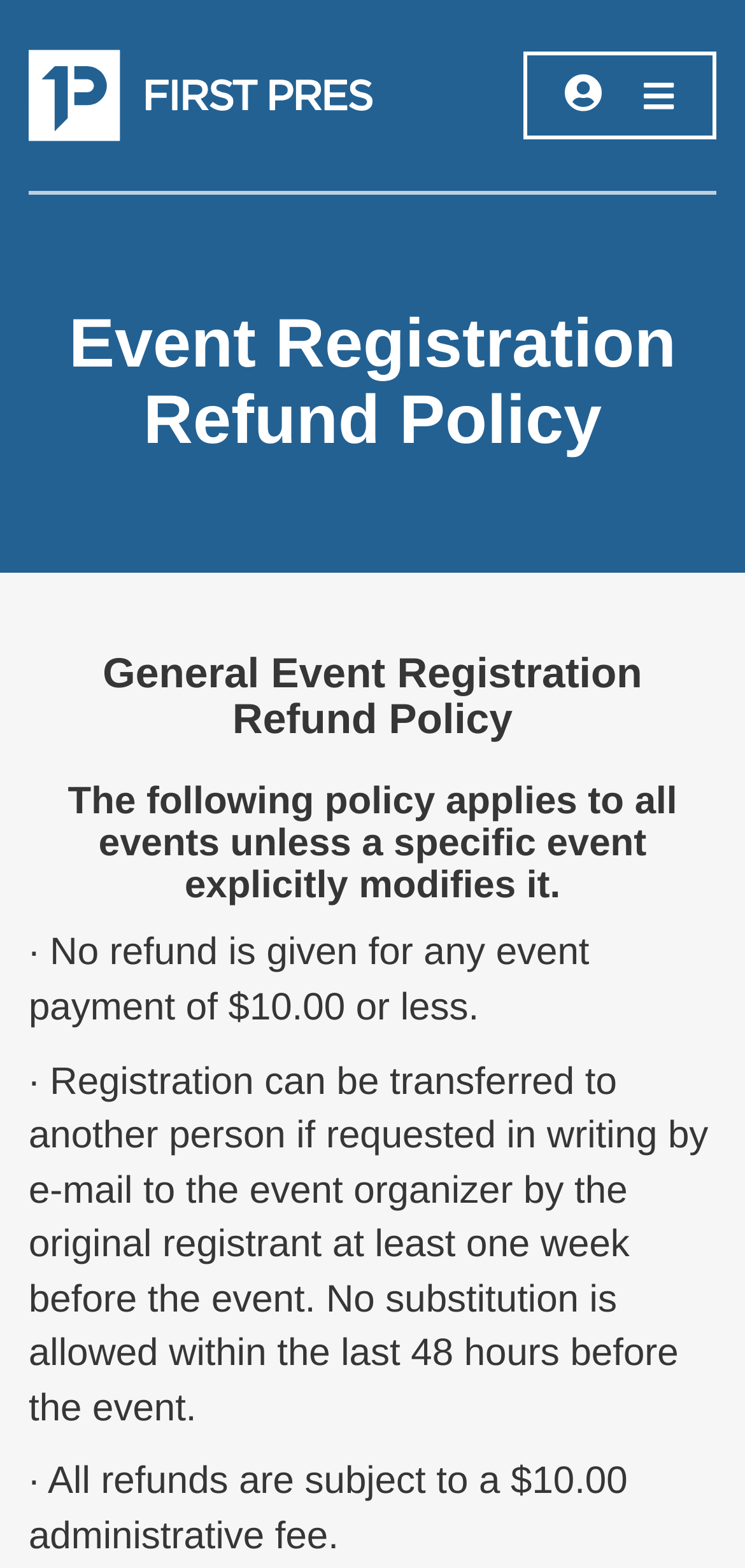Use a single word or phrase to answer the question: 
What is the refund policy for events under $10?

No refund